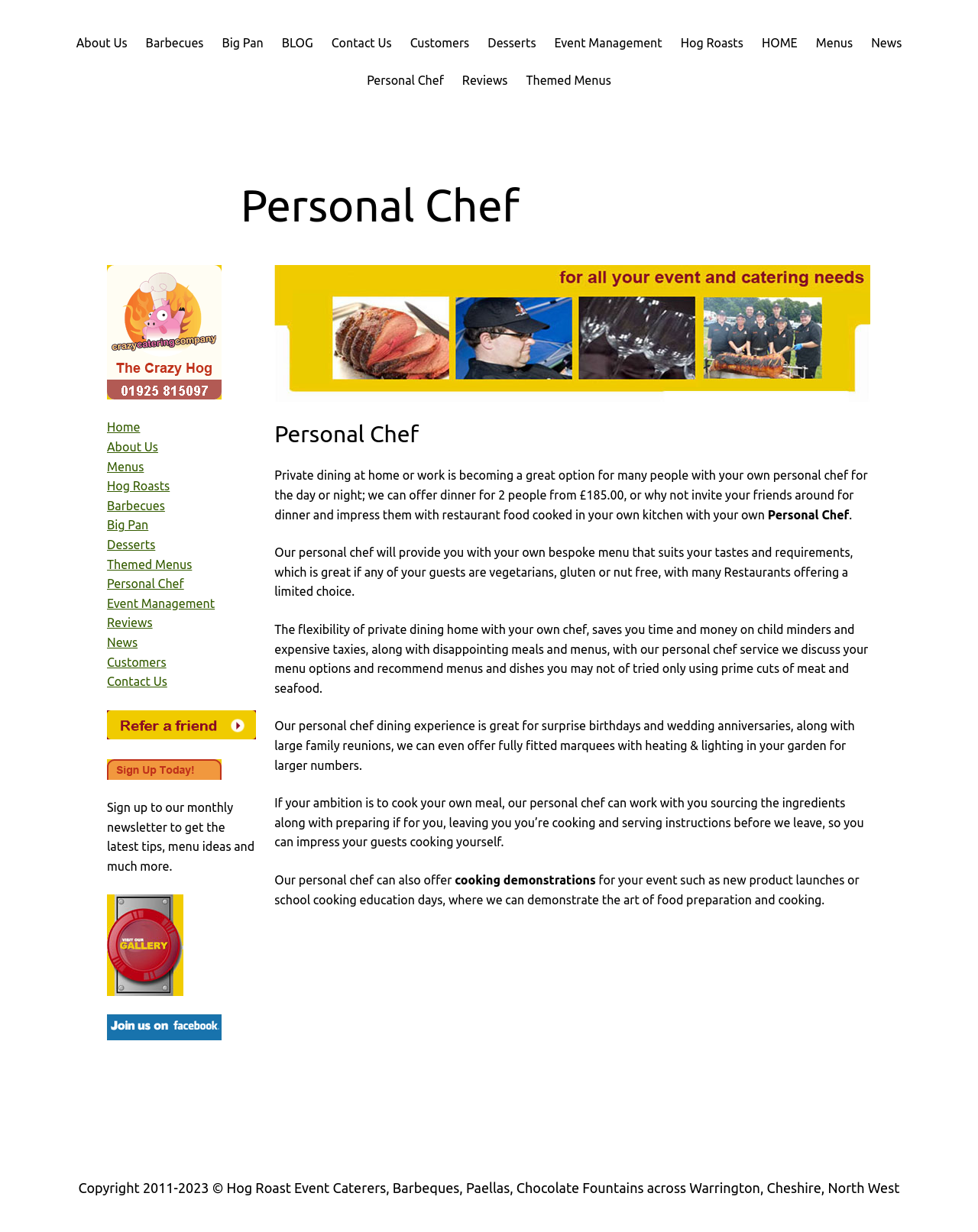Please provide a brief answer to the question using only one word or phrase: 
What type of service does Personal Chef offer?

Private dining